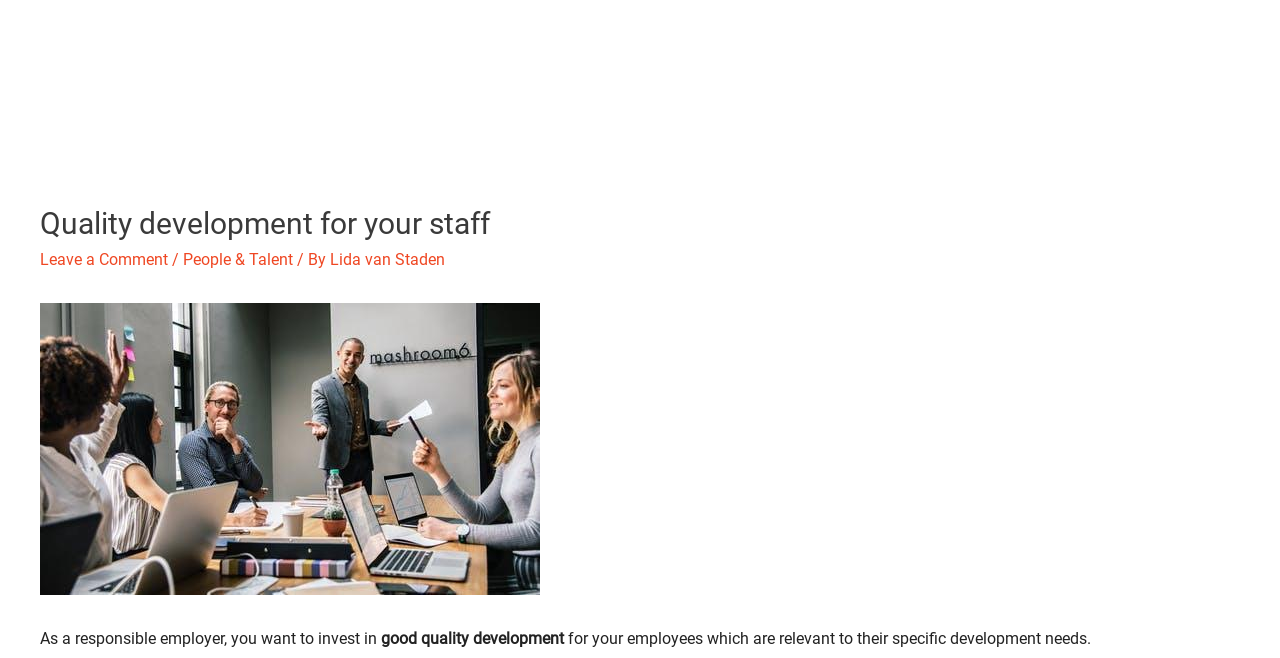Can you find the bounding box coordinates for the UI element given this description: "Lida van Staden"? Provide the coordinates as four float numbers between 0 and 1: [left, top, right, bottom].

[0.258, 0.38, 0.348, 0.409]